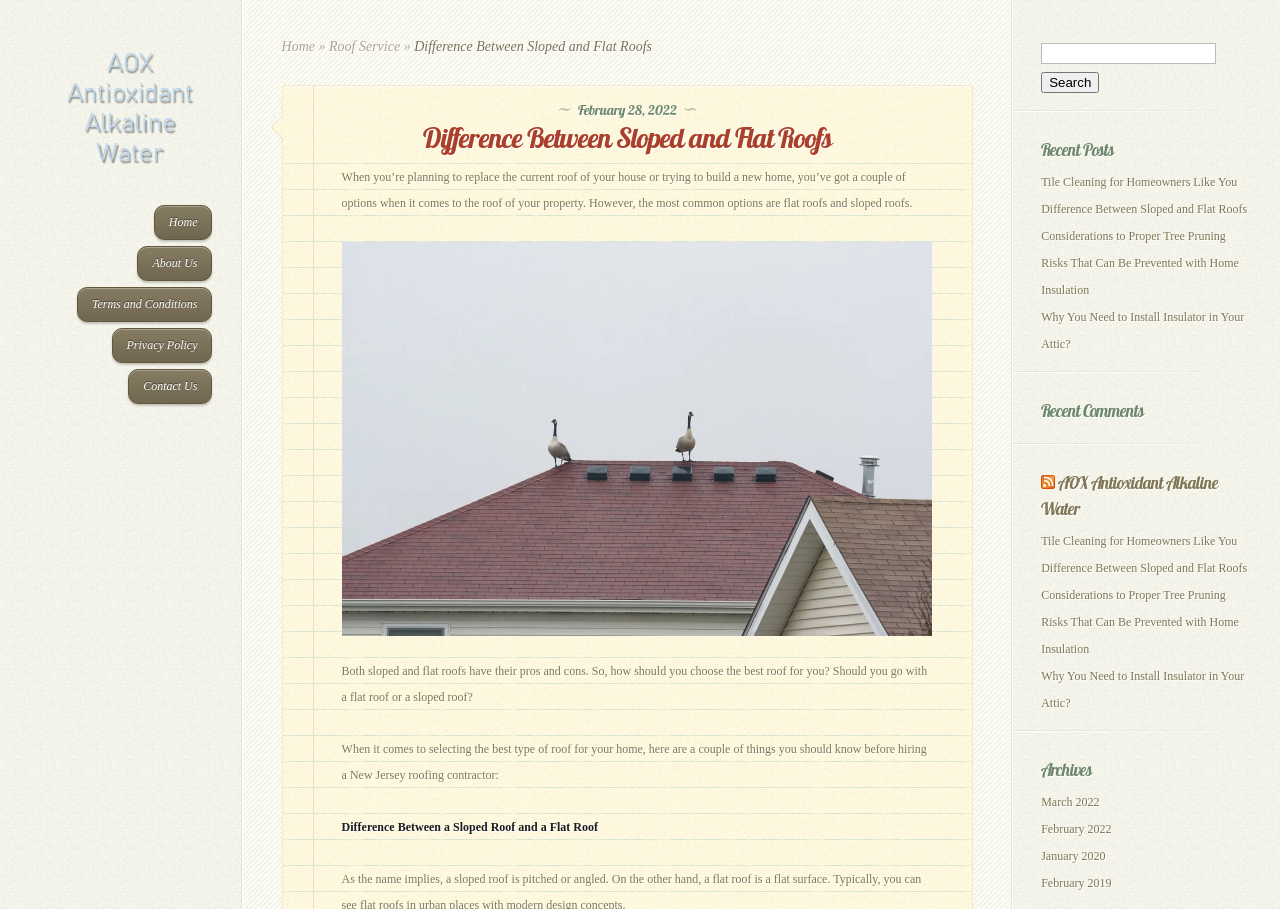Provide the bounding box coordinates of the HTML element this sentence describes: "Considerations to Proper Tree Pruning". The bounding box coordinates consist of four float numbers between 0 and 1, i.e., [left, top, right, bottom].

[0.813, 0.252, 0.958, 0.268]